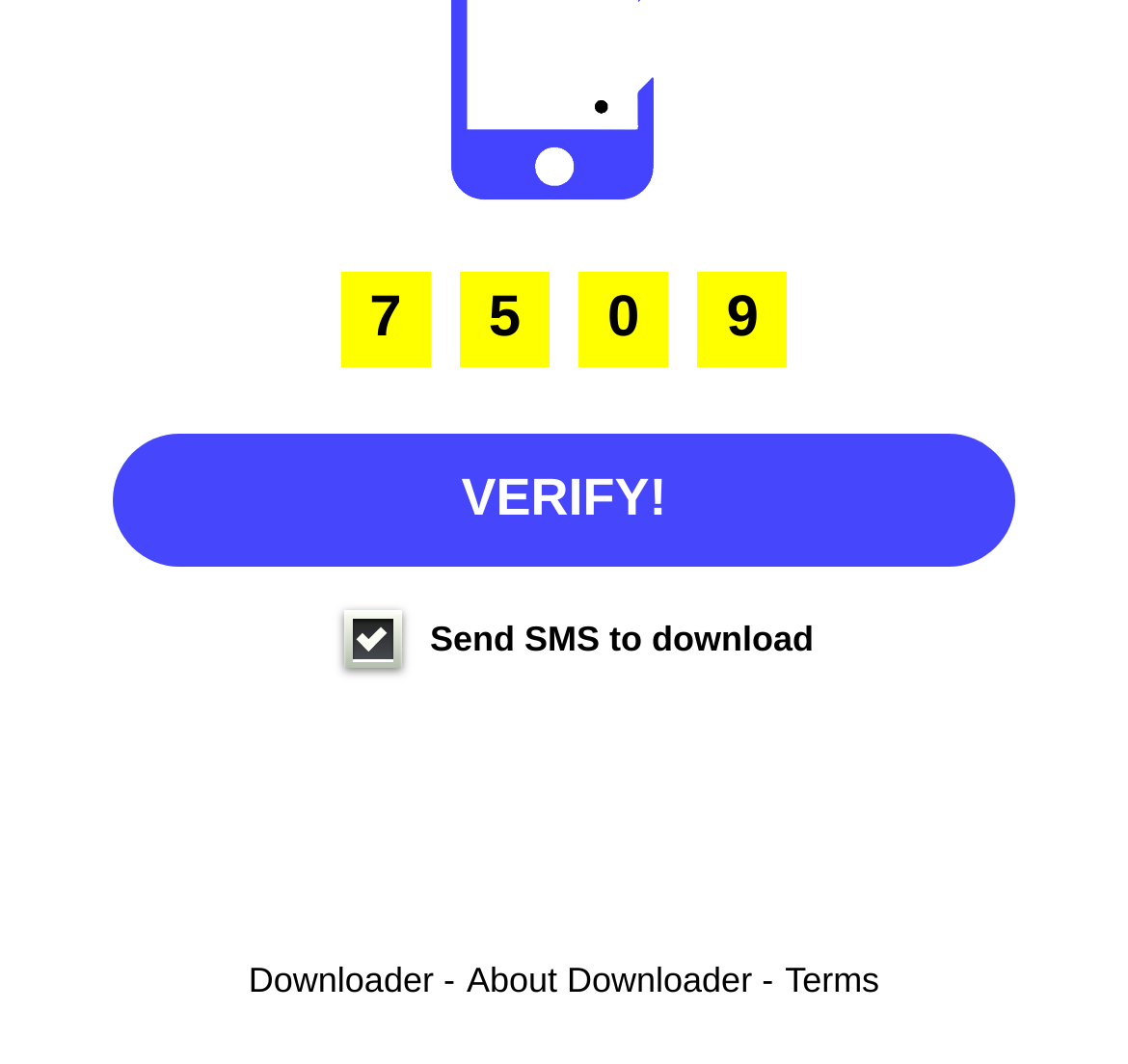Find the bounding box of the UI element described as follows: "VERIFY!".

[0.1, 0.407, 0.9, 0.532]